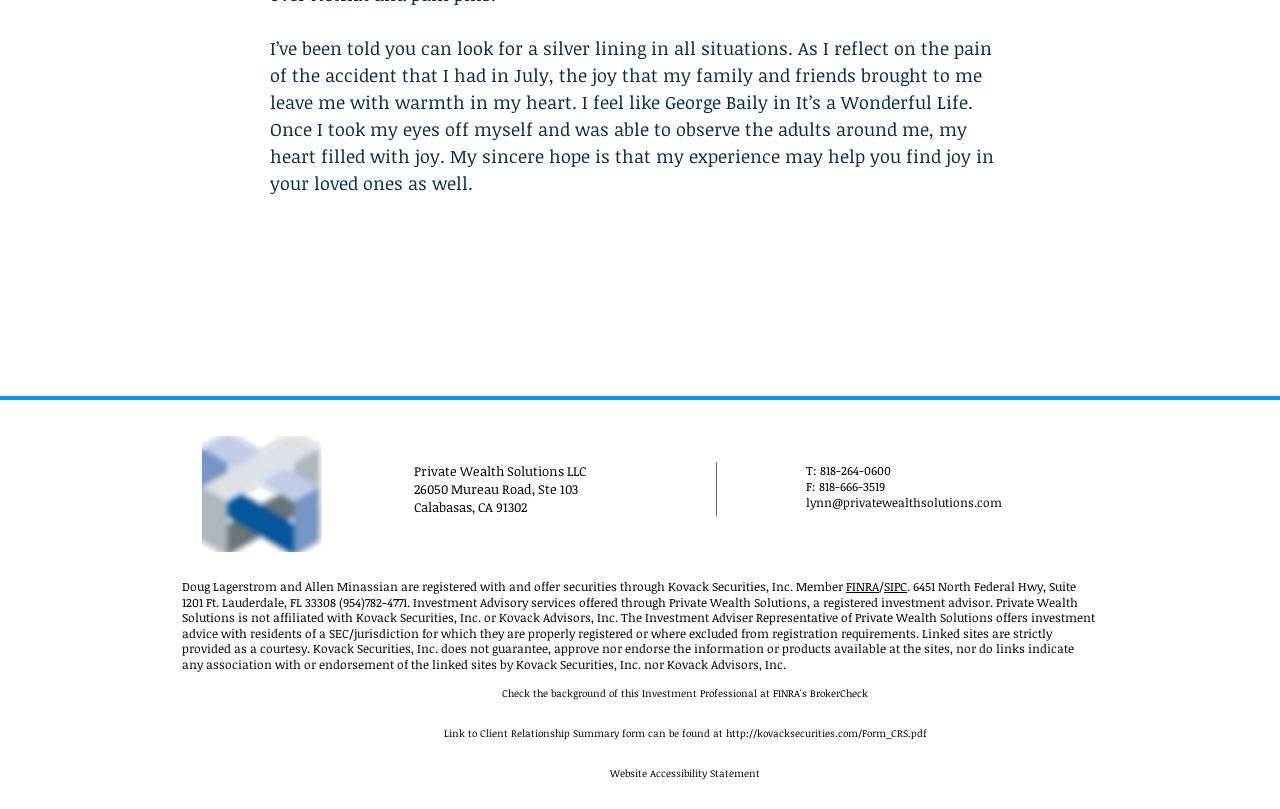Provide the bounding box coordinates of the HTML element described by the text: "Website Accessibility Statement".

[0.323, 0.93, 0.747, 0.98]